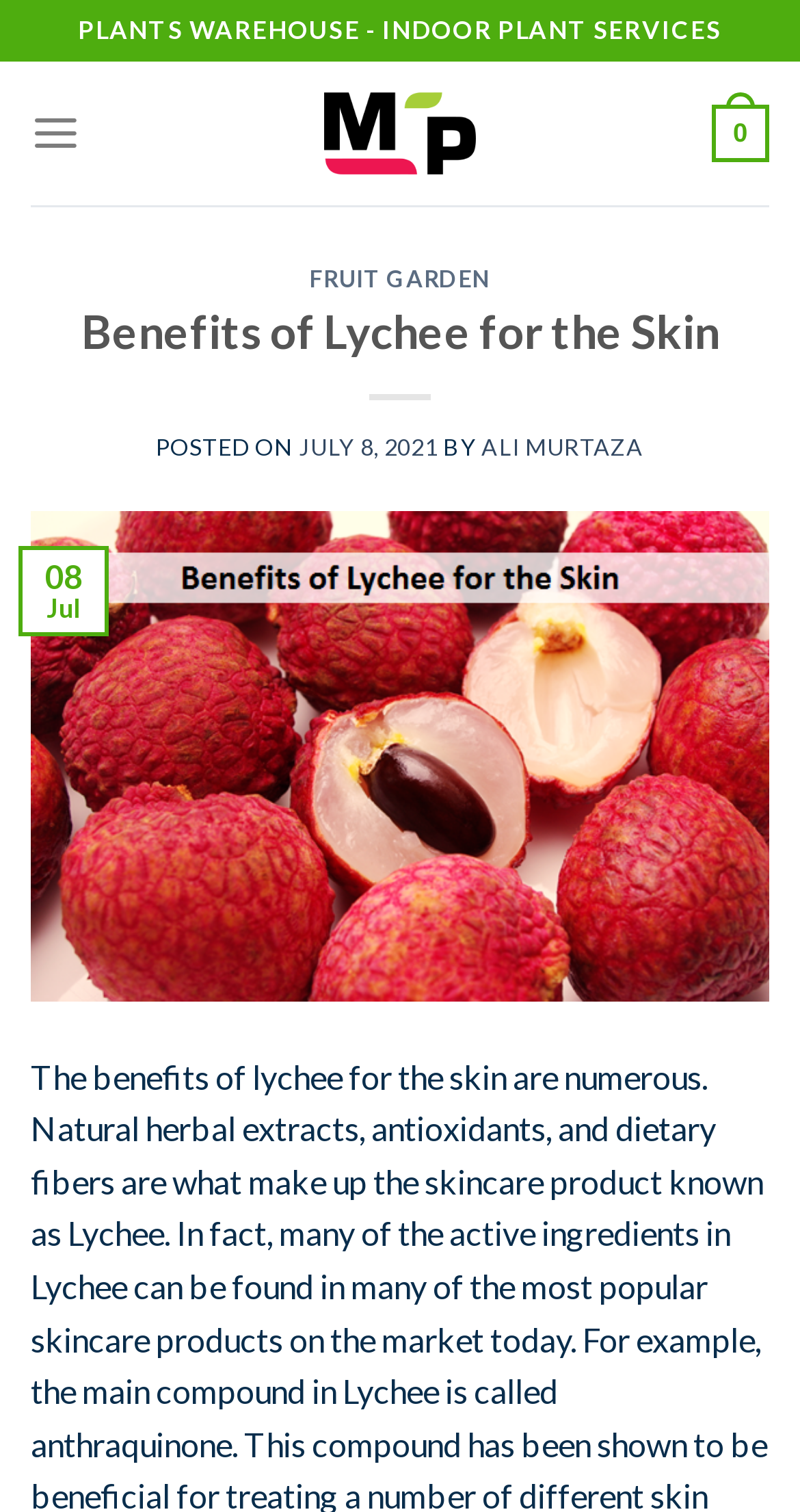Extract the bounding box coordinates for the UI element described by the text: "Ali Murtaza". The coordinates should be in the form of [left, top, right, bottom] with values between 0 and 1.

[0.602, 0.287, 0.805, 0.305]